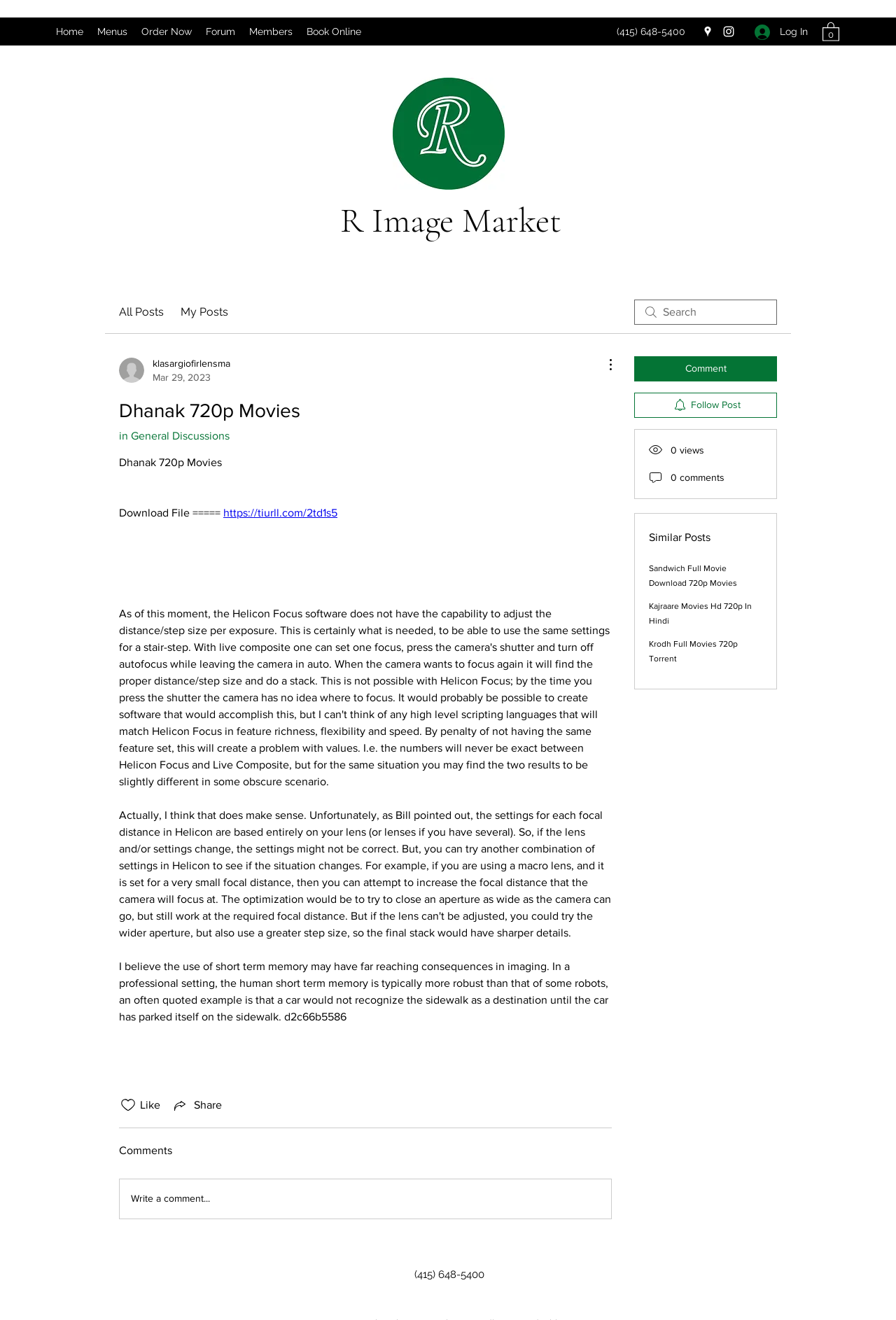Determine the bounding box of the UI element mentioned here: "+91 9099930137". The coordinates must be in the format [left, top, right, bottom] with values ranging from 0 to 1.

None